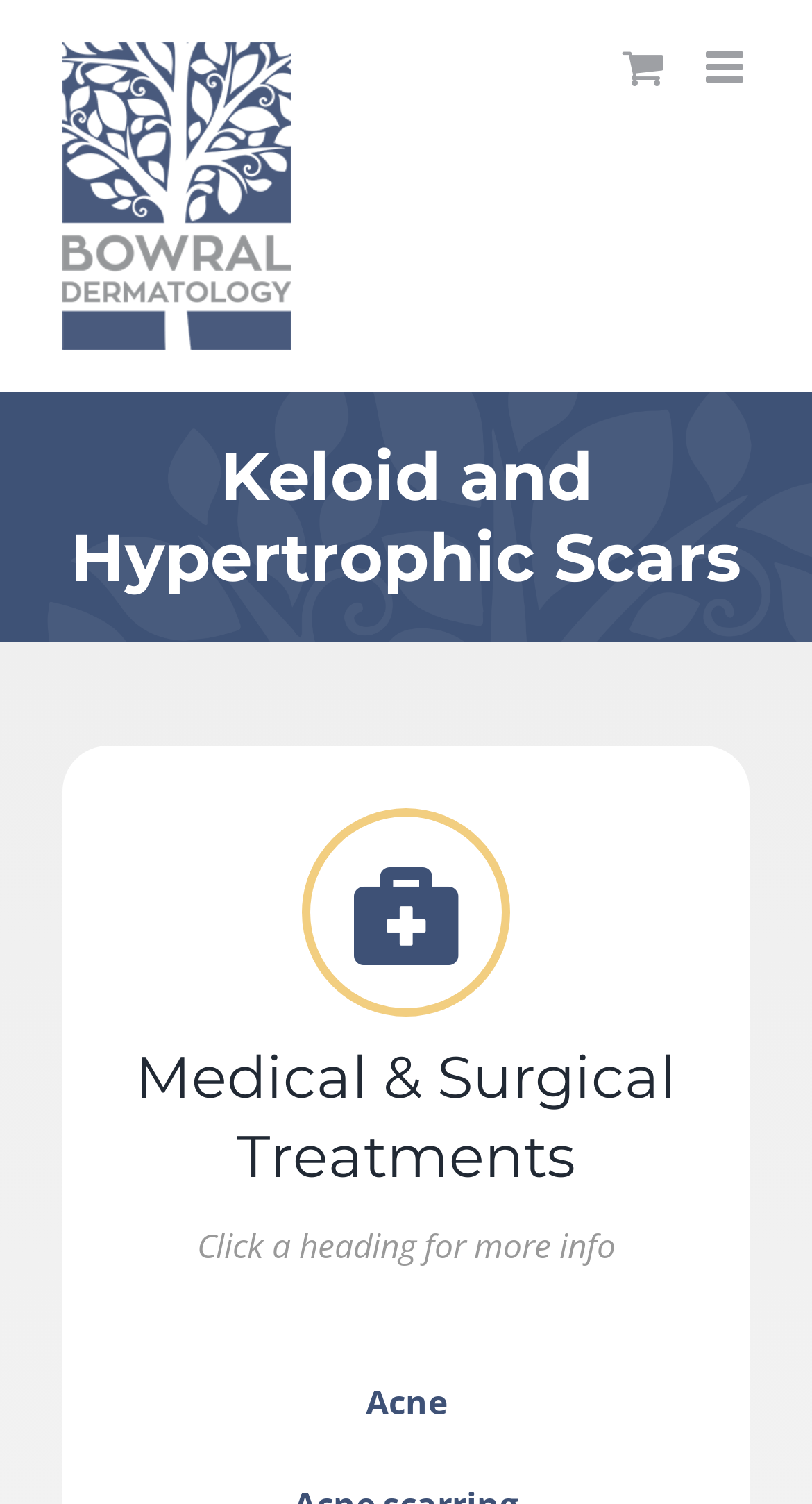From the element description aria-label="Toggle mobile cart", predict the bounding box coordinates of the UI element. The coordinates must be specified in the format (top-left x, top-left y, bottom-right x, bottom-right y) and should be within the 0 to 1 range.

[0.767, 0.03, 0.818, 0.06]